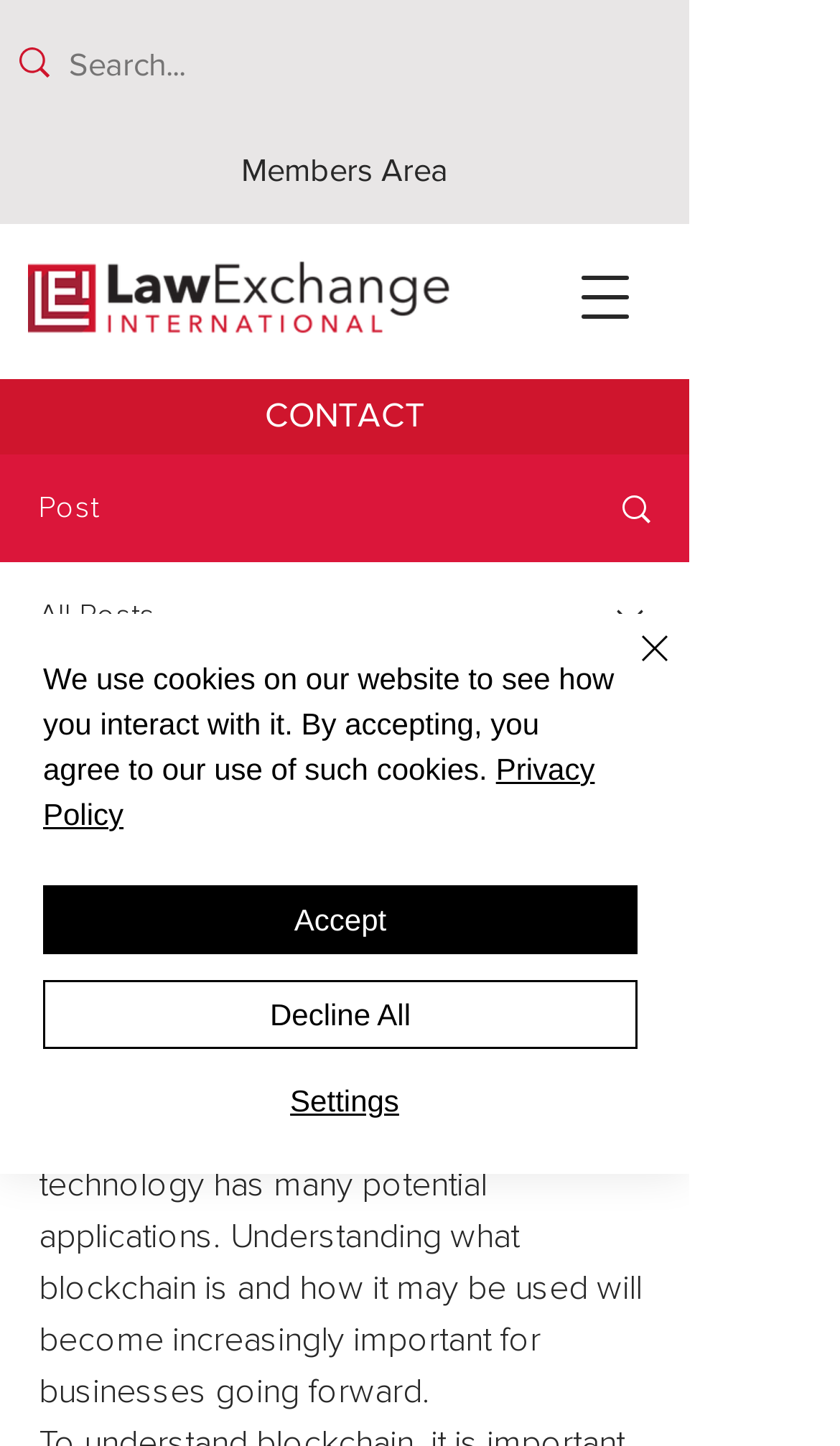Please identify the bounding box coordinates of the element I should click to complete this instruction: 'Click on Beyonce'. The coordinates should be given as four float numbers between 0 and 1, like this: [left, top, right, bottom].

None